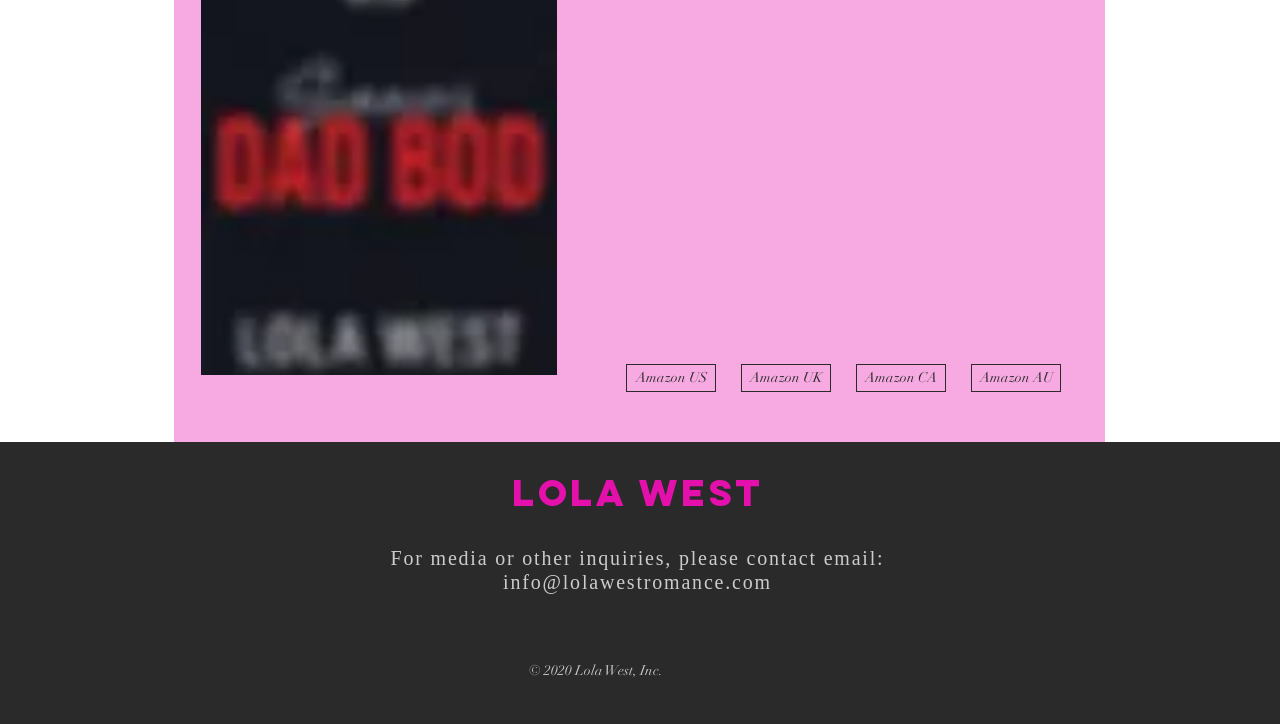Please mark the bounding box coordinates of the area that should be clicked to carry out the instruction: "Contact via email".

[0.393, 0.788, 0.603, 0.819]